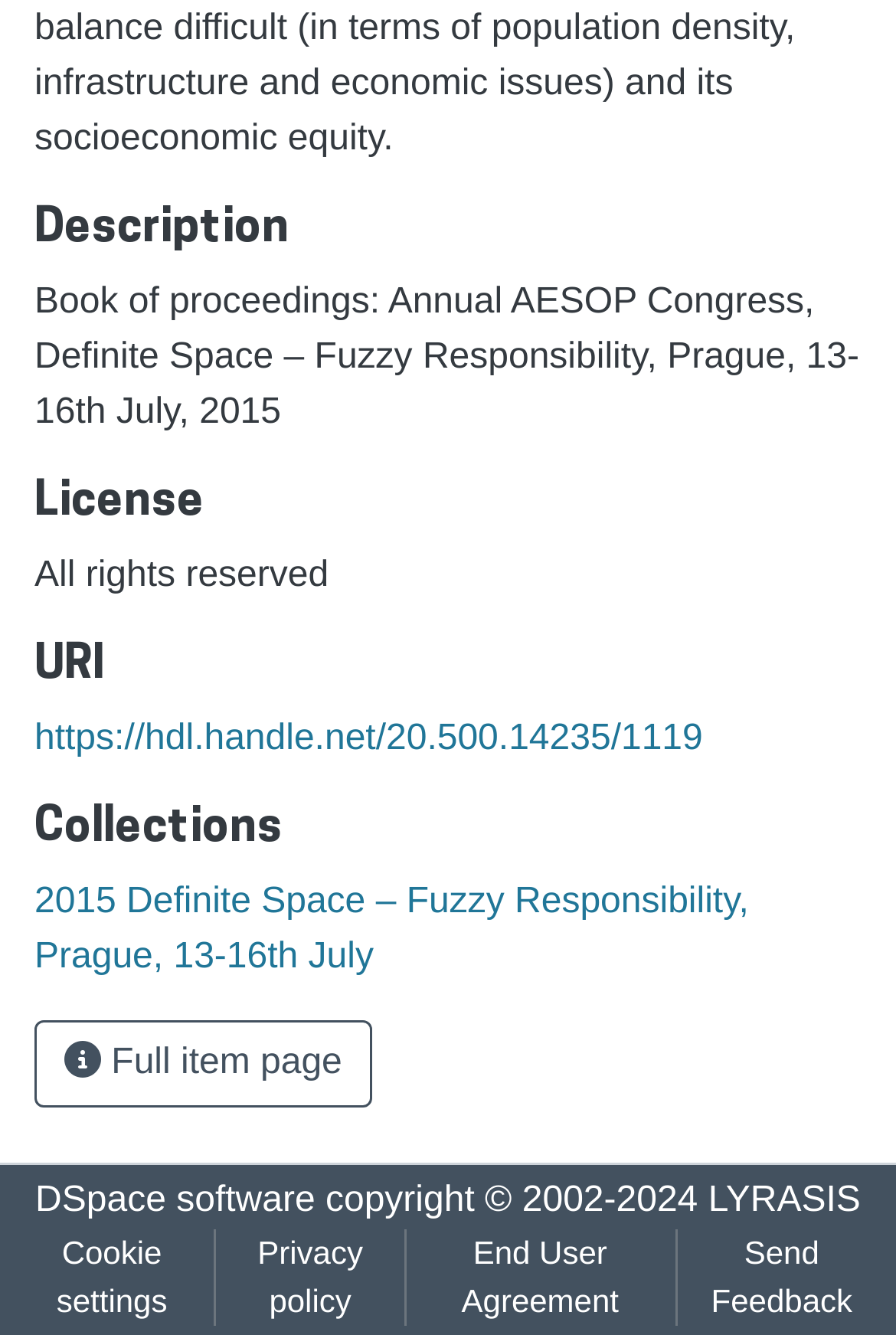What is the URI of the book of proceedings?
Please ensure your answer is as detailed and informative as possible.

The URI of the book of proceedings can be found in the link element with the text 'https://hdl.handle.net/20.500.14235/1119' which is under the 'URI' heading.